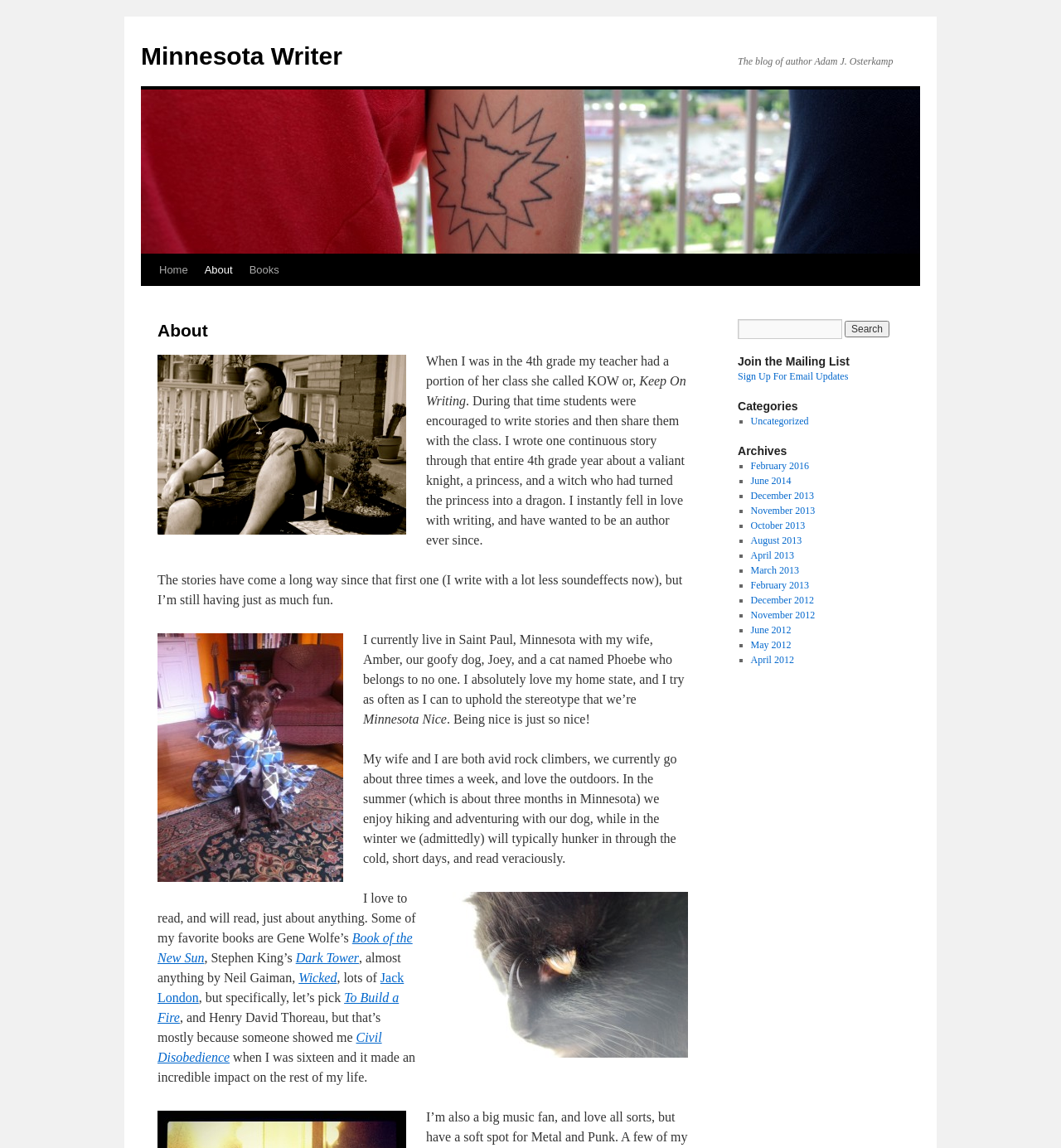What is the author's favorite book series?
Can you provide a detailed and comprehensive answer to the question?

The author mentions that they love to read and lists some of their favorite books, including Stephen King's Dark Tower series.